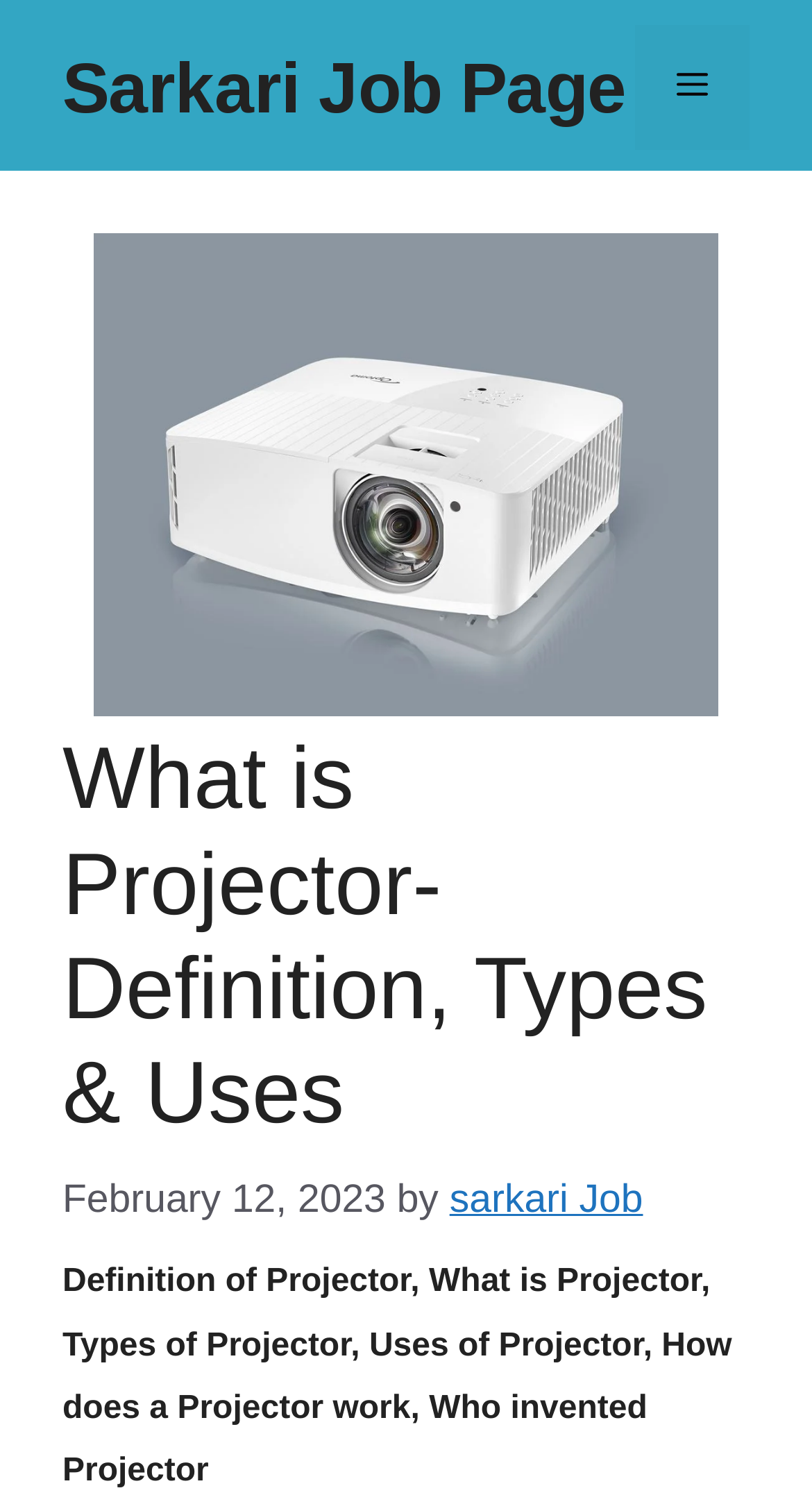Please predict the bounding box coordinates (top-left x, top-left y, bottom-right x, bottom-right y) for the UI element in the screenshot that fits the description: sarkari Job

[0.554, 0.789, 0.792, 0.818]